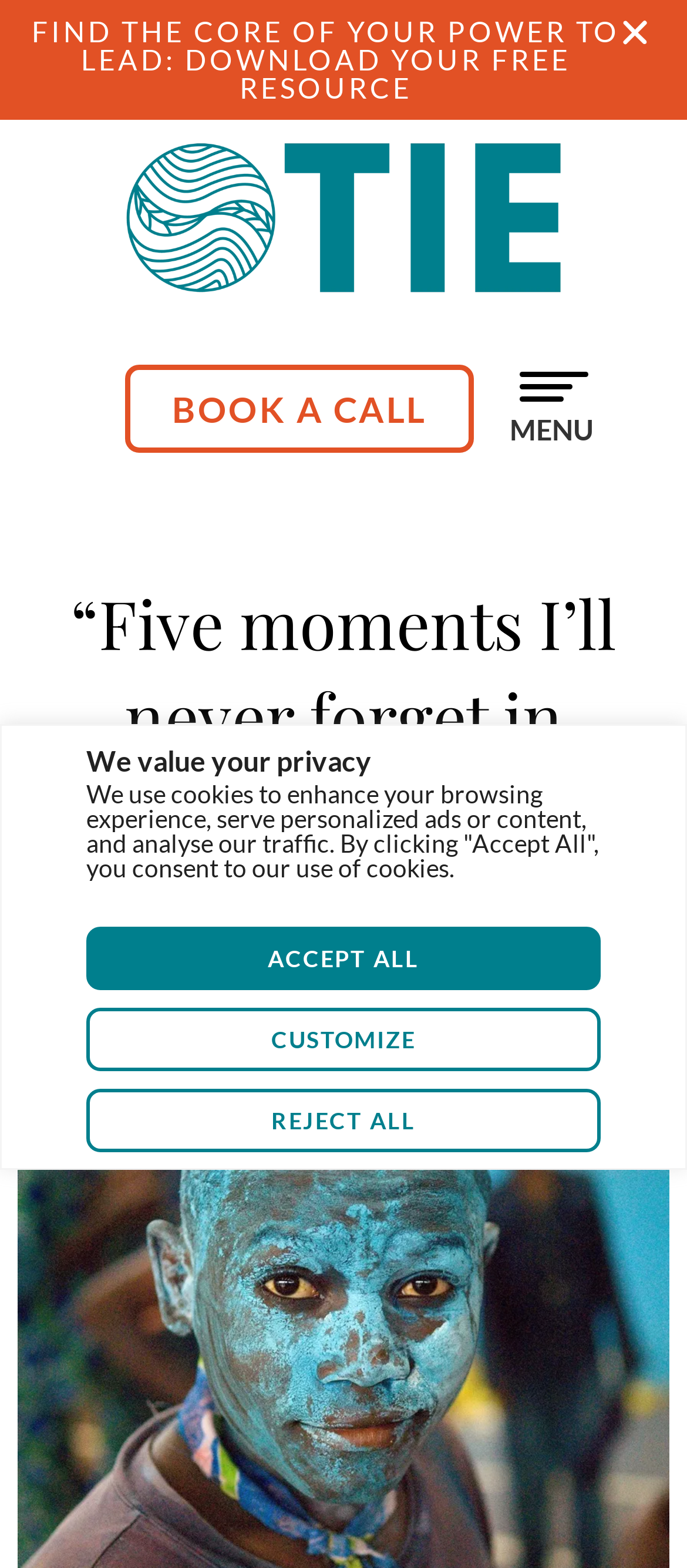Identify the bounding box of the HTML element described as: "Accept All".

[0.126, 0.59, 0.874, 0.631]